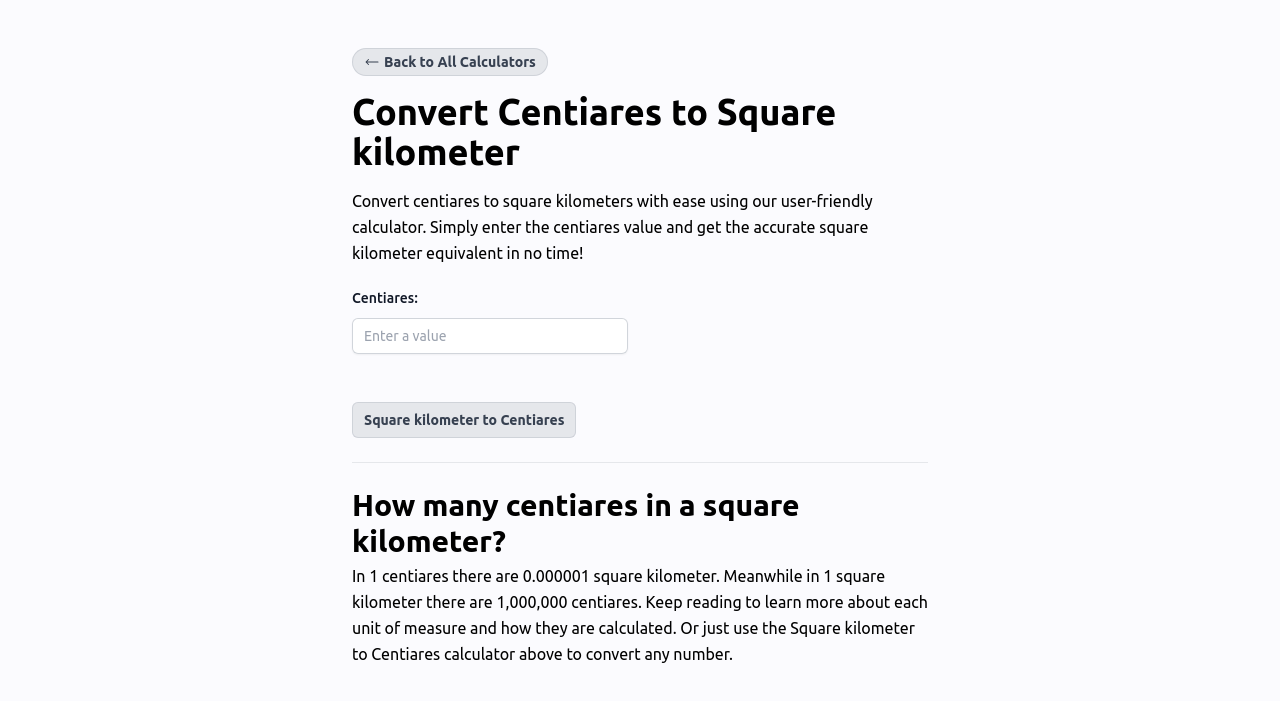Respond to the question below with a concise word or phrase:
What is the unit of measurement that is equivalent to 1,000,000 centiares?

1 square kilometer